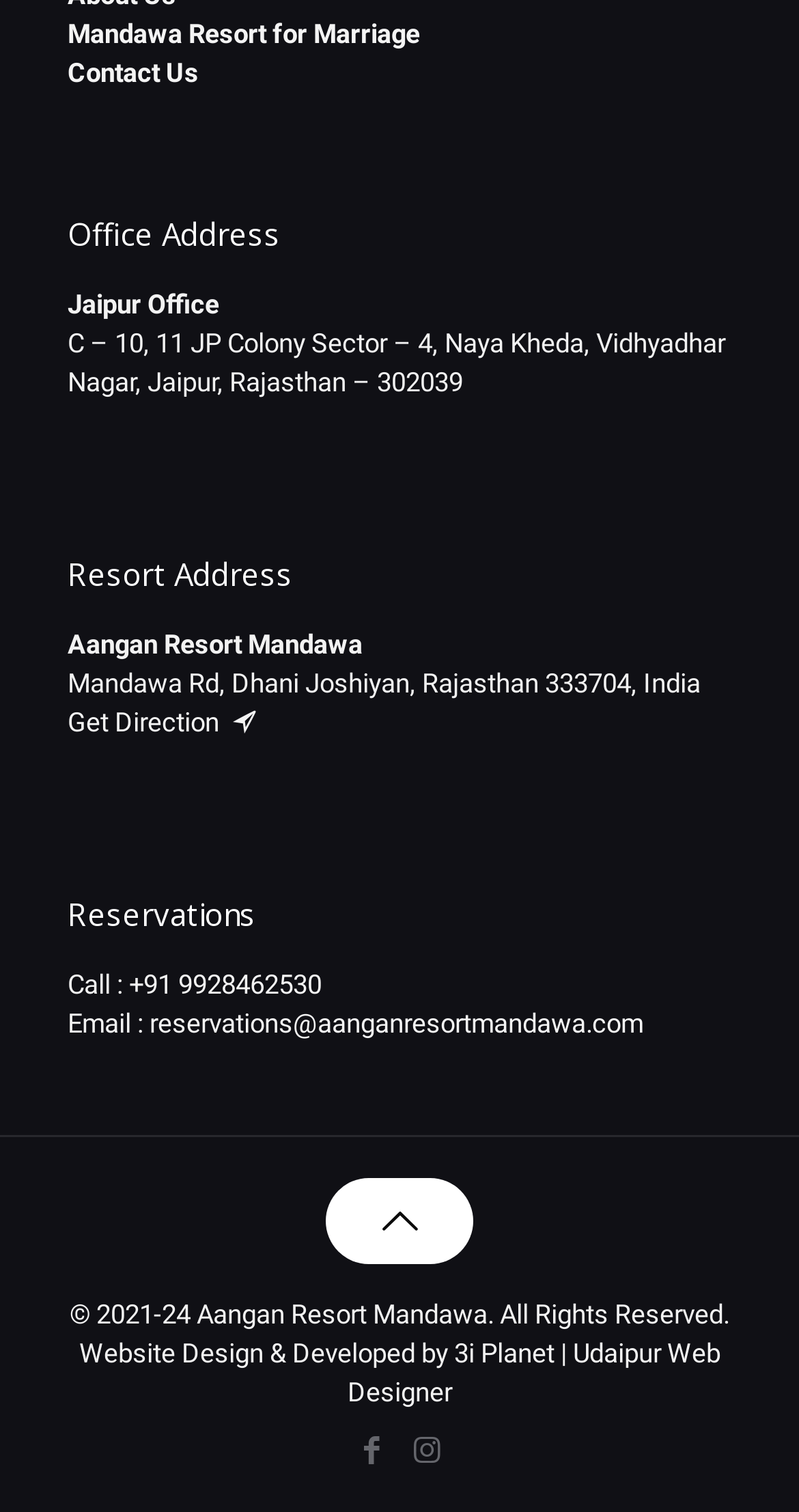Who designed the website? Based on the screenshot, please respond with a single word or phrase.

3i Planet